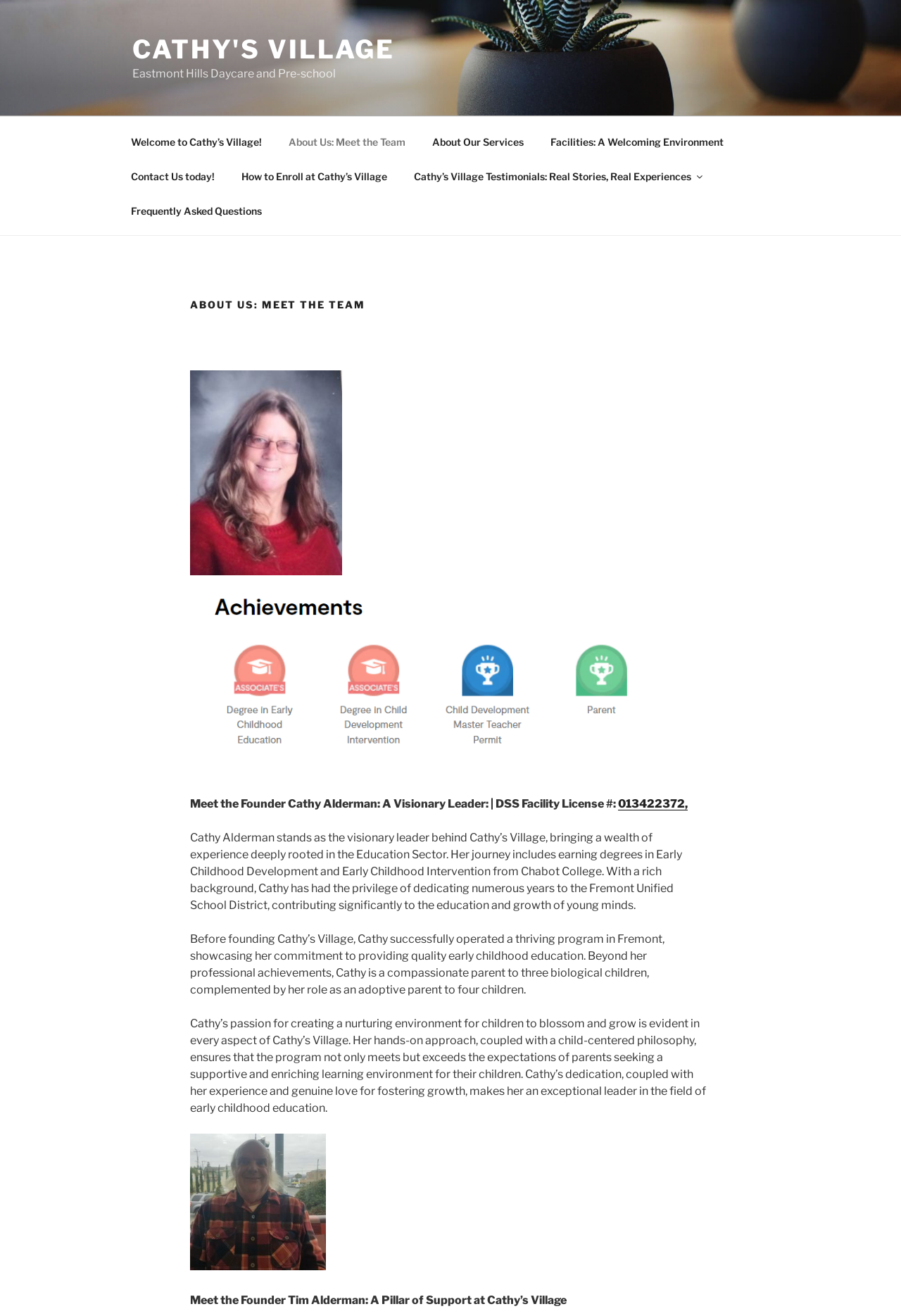What is Cathy Alderman's educational background?
Give a detailed and exhaustive answer to the question.

The answer can be found in the static text element 'Her journey includes earning degrees in Early Childhood Development and Early Childhood Intervention from Chabot College.' with bounding box coordinates [0.211, 0.631, 0.757, 0.693]. This element is a child of the header element 'ABOUT US: MEET THE TEAM' and is located in the middle of the page.